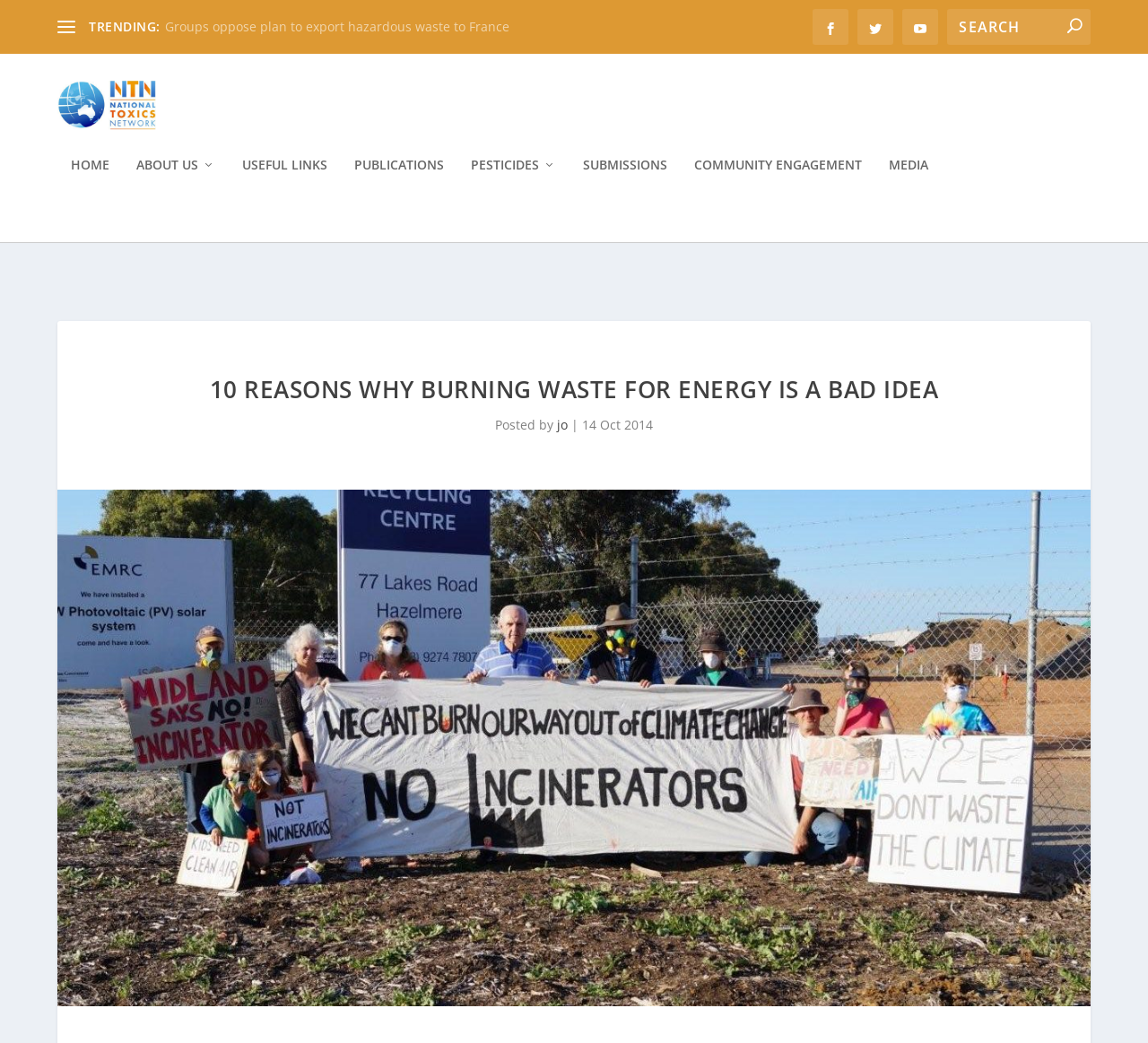Indicate the bounding box coordinates of the clickable region to achieve the following instruction: "Search for something."

[0.825, 0.009, 0.95, 0.043]